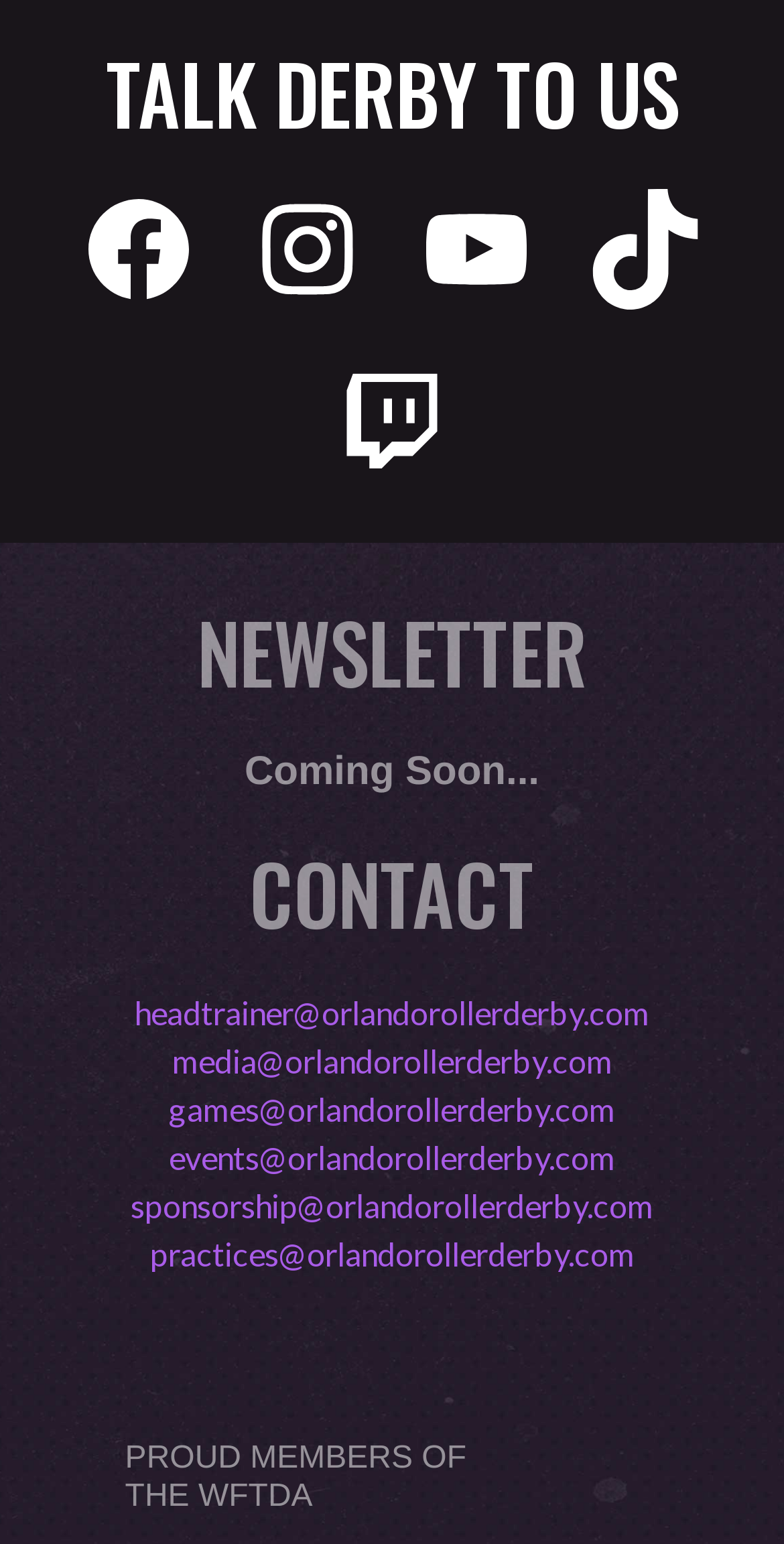How many social media links are available?
Please use the image to provide a one-word or short phrase answer.

5